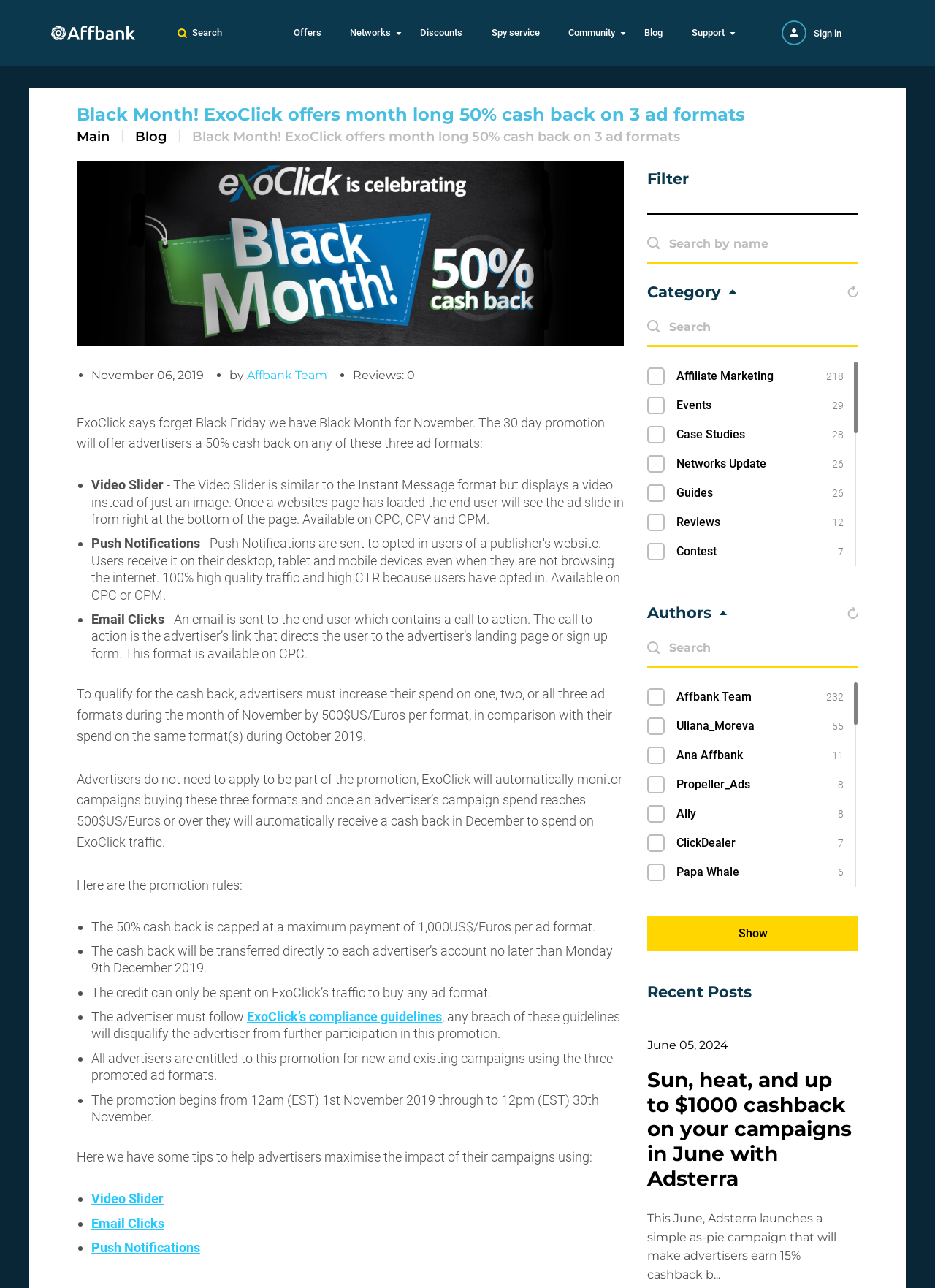Using the format (top-left x, top-left y, bottom-right x, bottom-right y), and given the element description, identify the bounding box coordinates within the screenshot: name="bs[name]" placeholder="Search by name"

[0.692, 0.181, 0.918, 0.197]